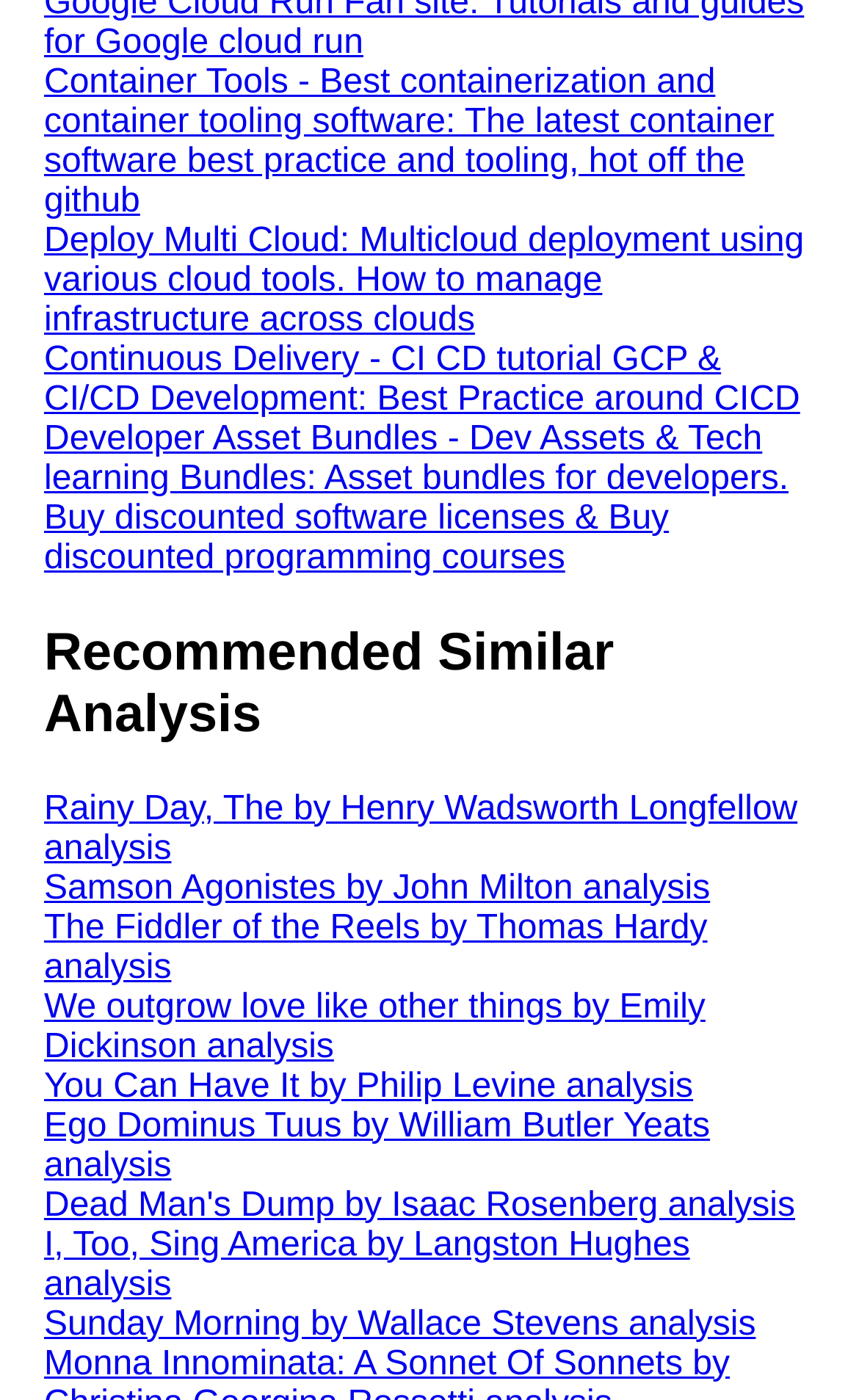Indicate the bounding box coordinates of the clickable region to achieve the following instruction: "View Container Tools."

[0.051, 0.045, 0.901, 0.157]